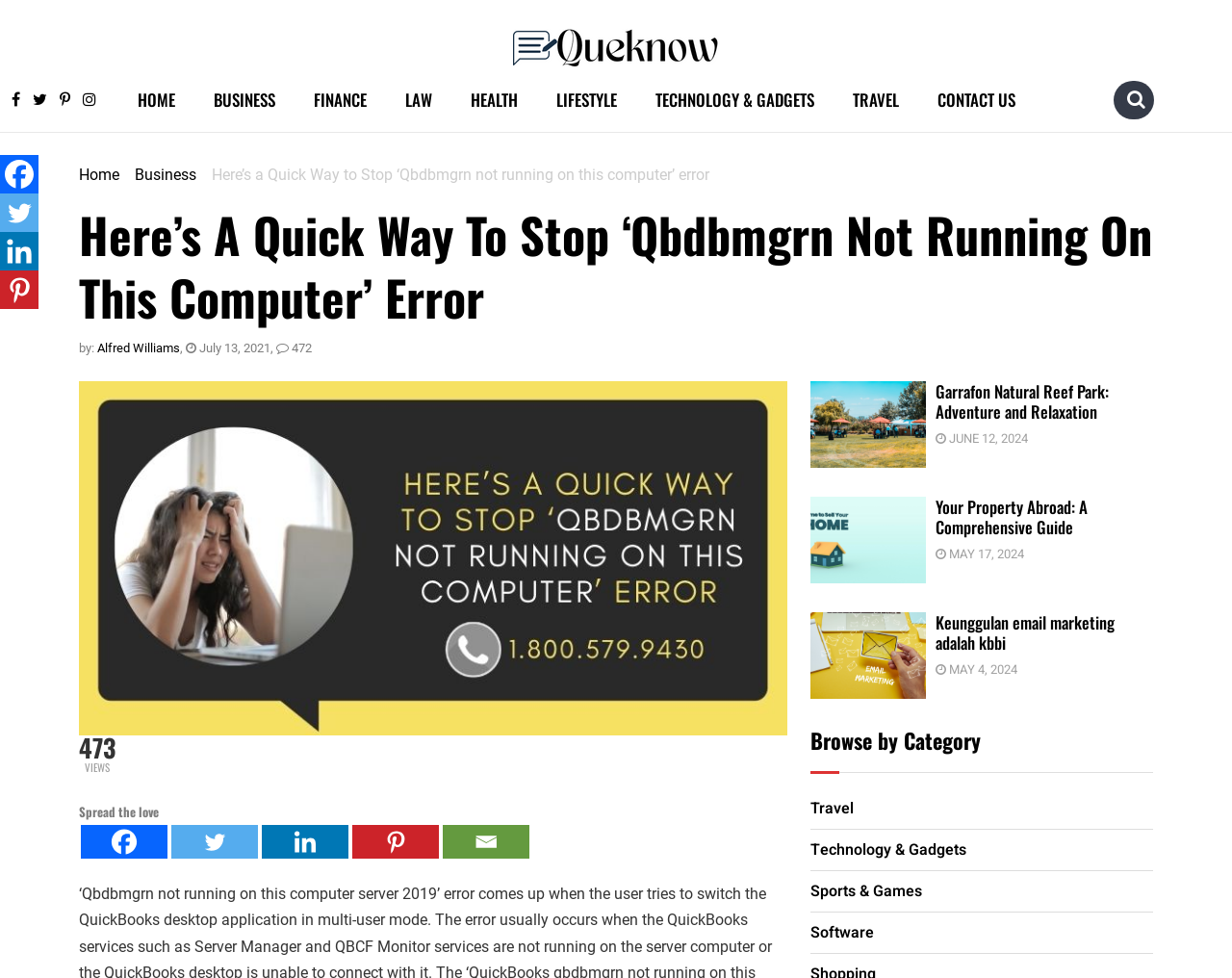Please specify the bounding box coordinates of the element that should be clicked to execute the given instruction: 'Click on the 'HOME' link'. Ensure the coordinates are four float numbers between 0 and 1, expressed as [left, top, right, bottom].

[0.096, 0.077, 0.158, 0.127]